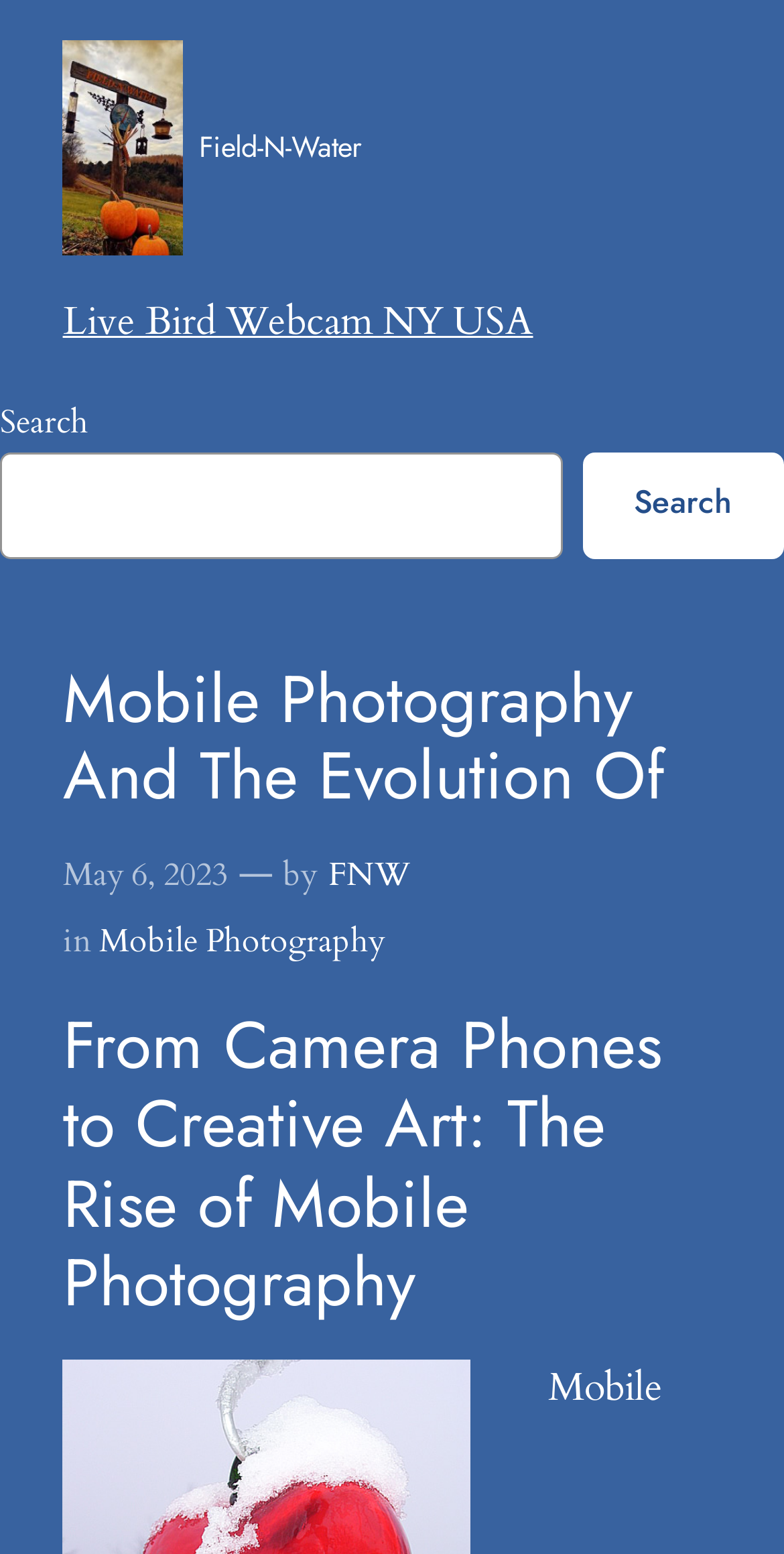Locate the UI element described as follows: "Mobile Photography". Return the bounding box coordinates as four float numbers between 0 and 1 in the order [left, top, right, bottom].

[0.126, 0.591, 0.49, 0.62]